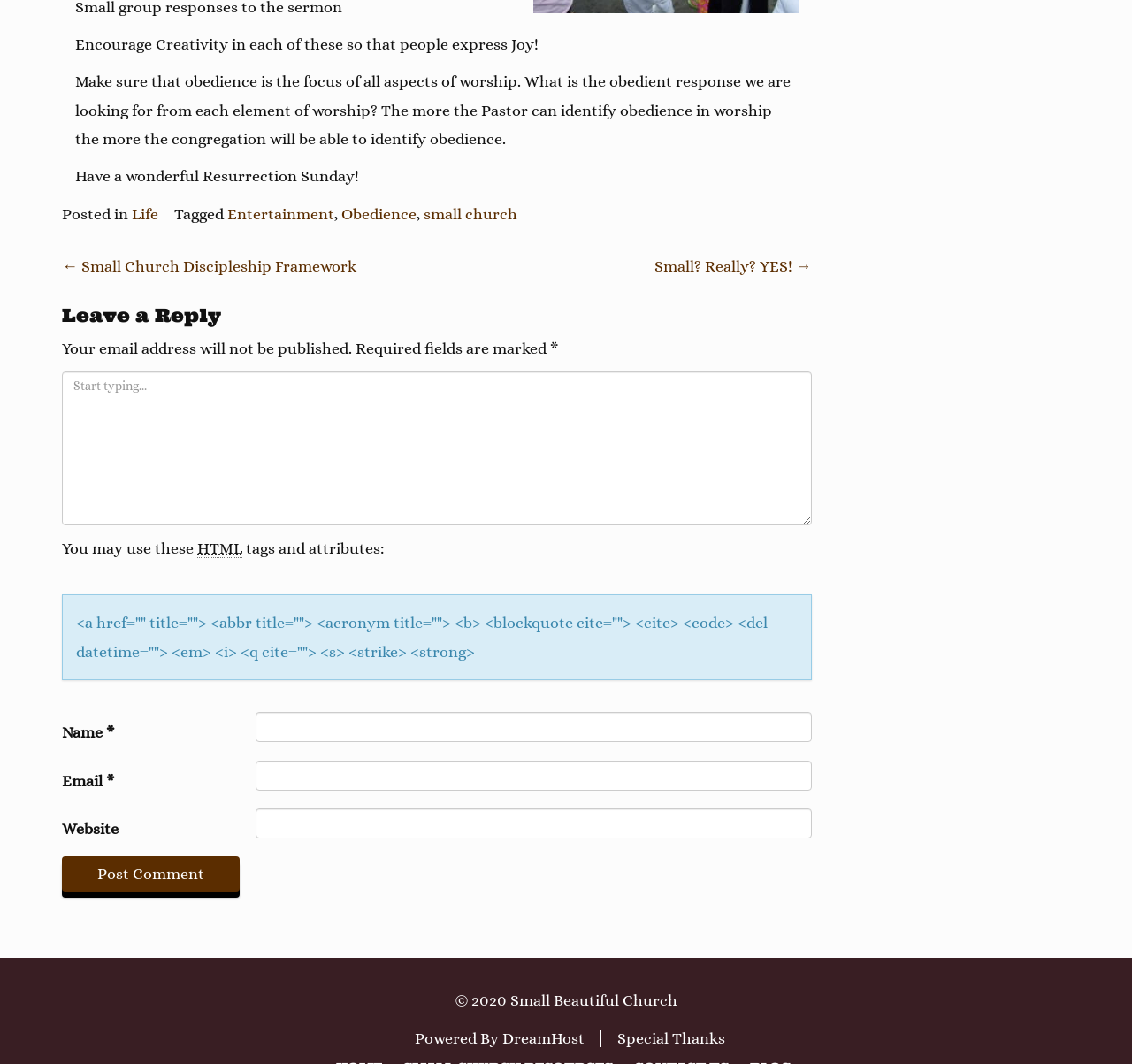Using the element description Twitter, predict the bounding box coordinates for the UI element. Provide the coordinates in (top-left x, top-left y, bottom-right x, bottom-right y) format with values ranging from 0 to 1.

None